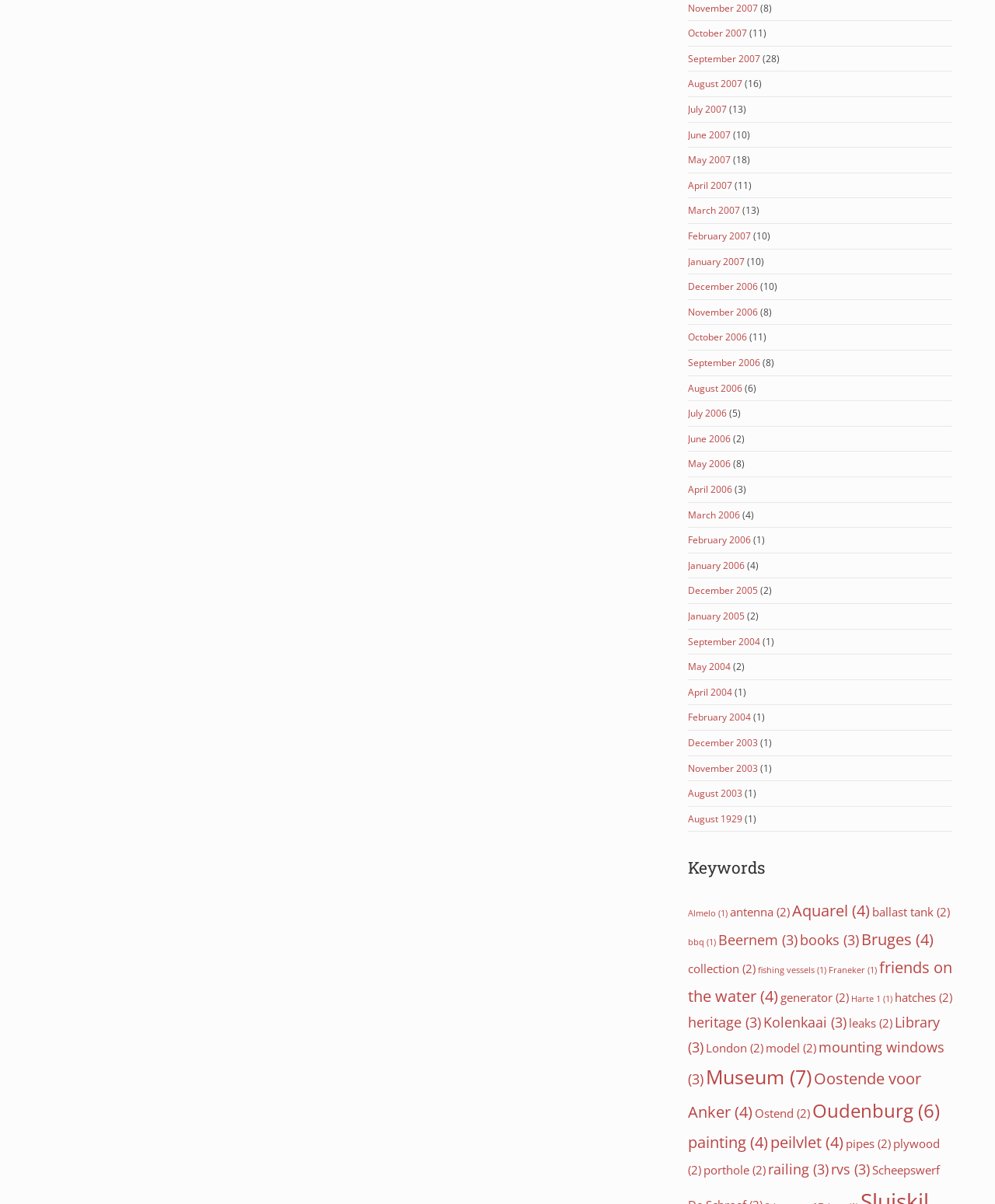How many keywords are listed?
Craft a detailed and extensive response to the question.

I counted the number of links on the webpage labeled as keywords and found that there are 15 keywords listed.